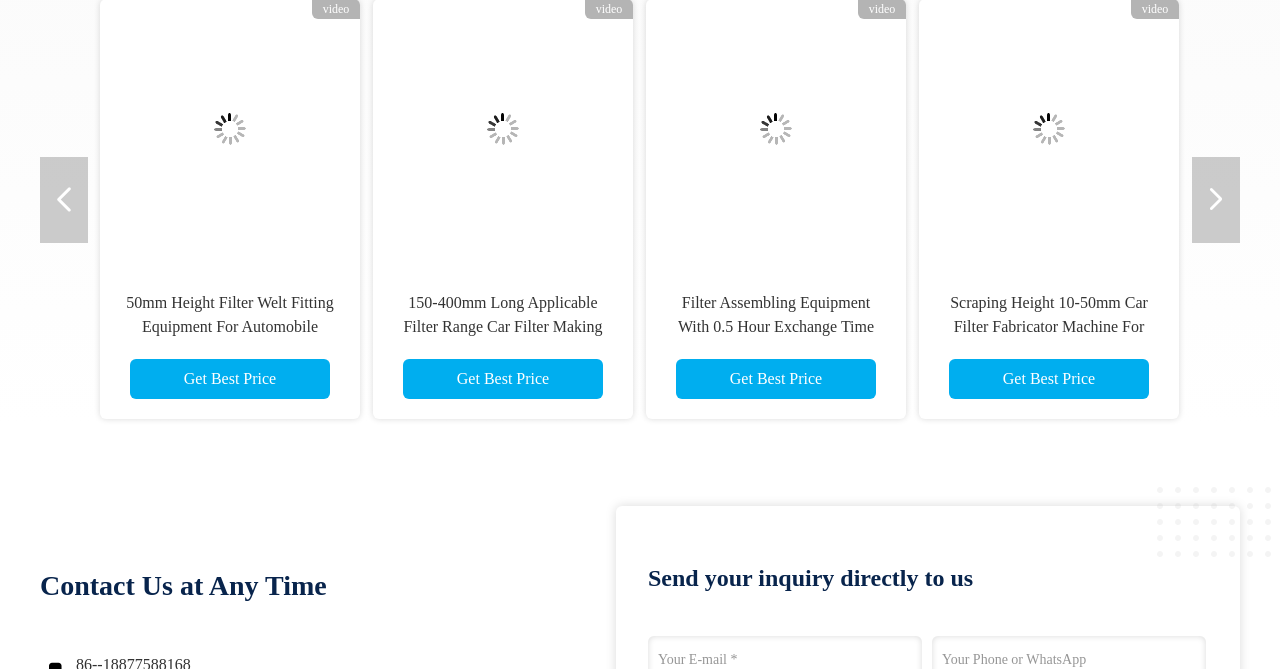Determine the bounding box coordinates for the clickable element to execute this instruction: "Click the 'Rough Leather Cloak' link". Provide the coordinates as four float numbers between 0 and 1, i.e., [left, top, right, bottom].

None